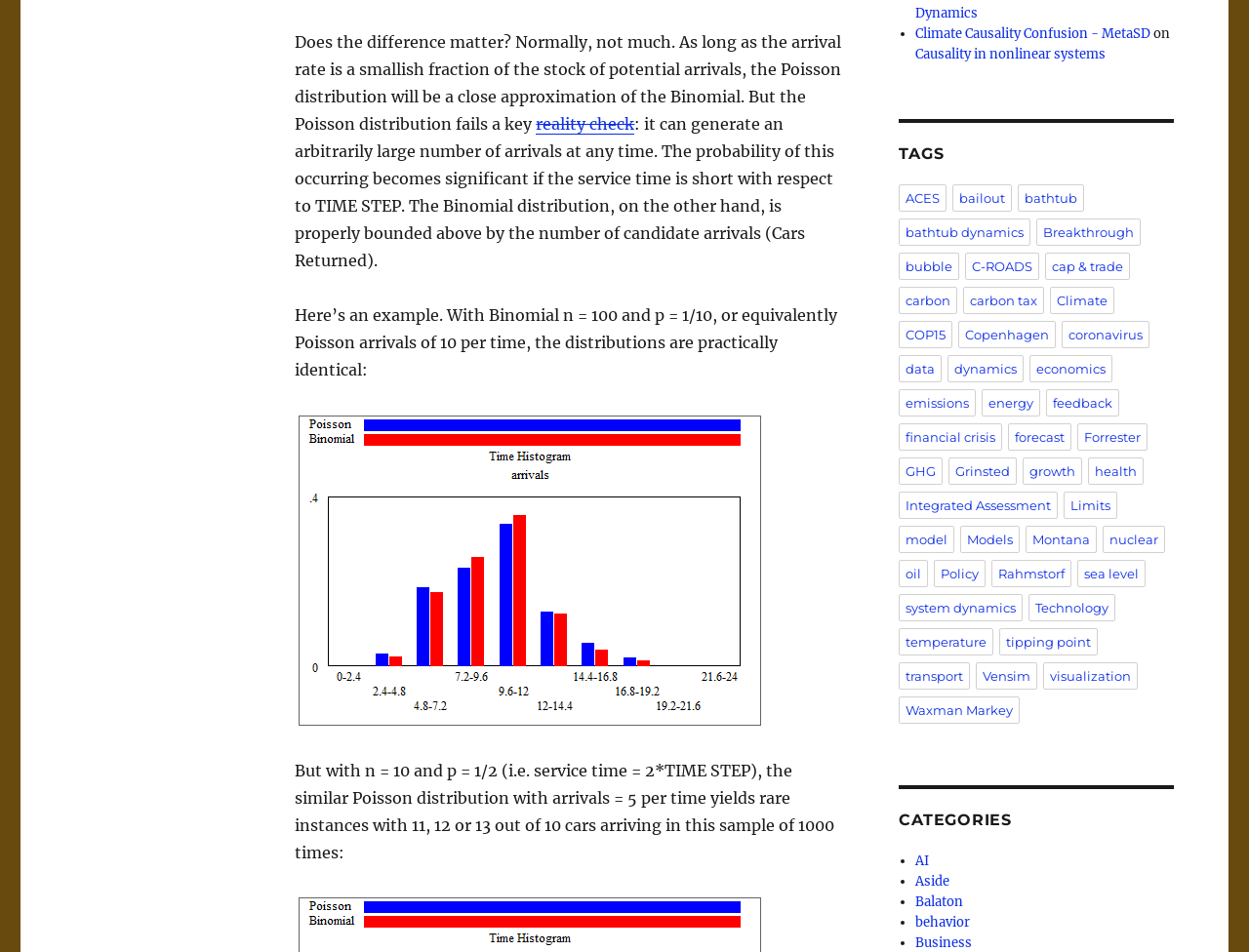Show the bounding box coordinates of the region that should be clicked to follow the instruction: "Visit the University Museum."

None